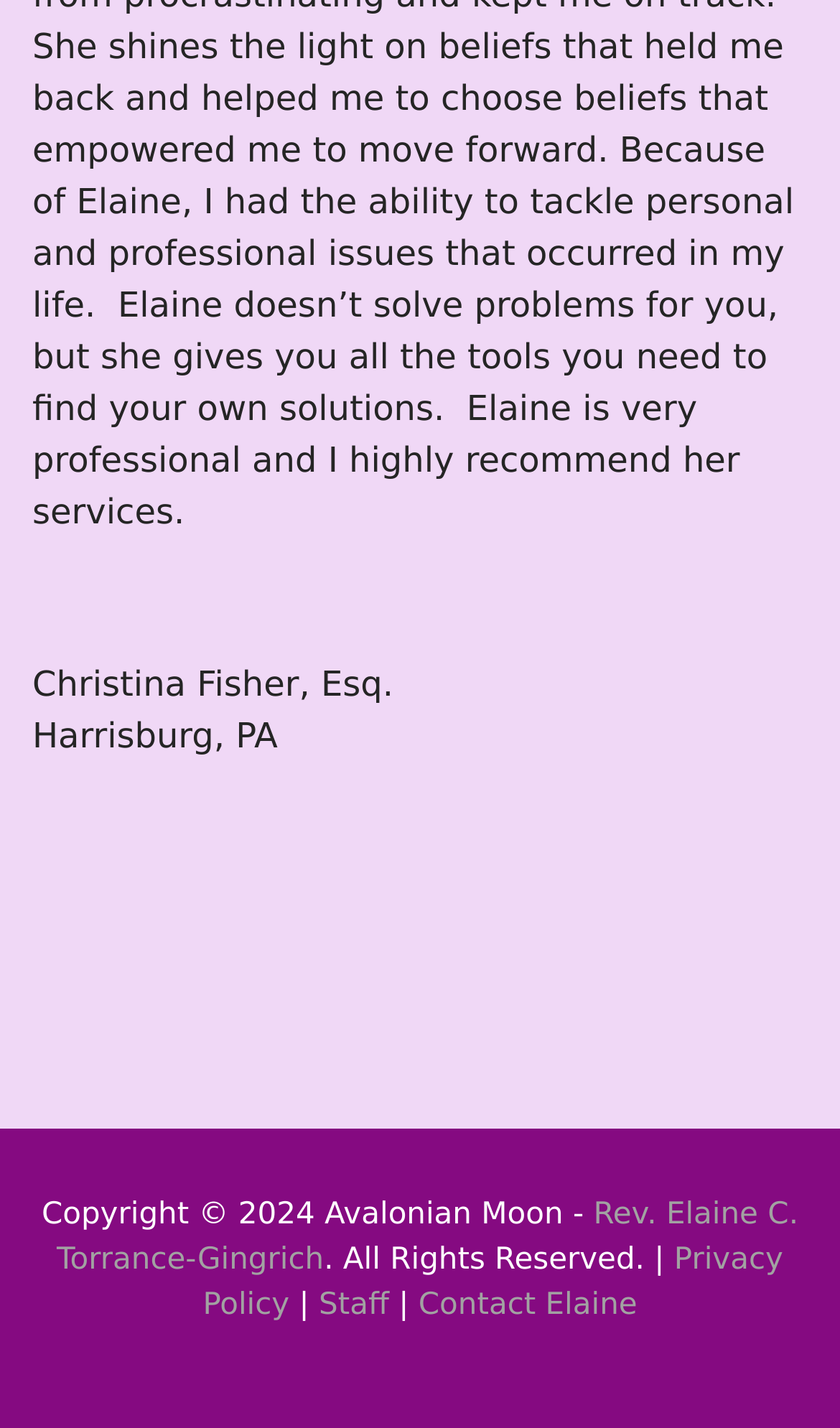Give a one-word or short-phrase answer to the following question: 
Where is Christina Fisher, Esq. from?

Harrisburg, PA